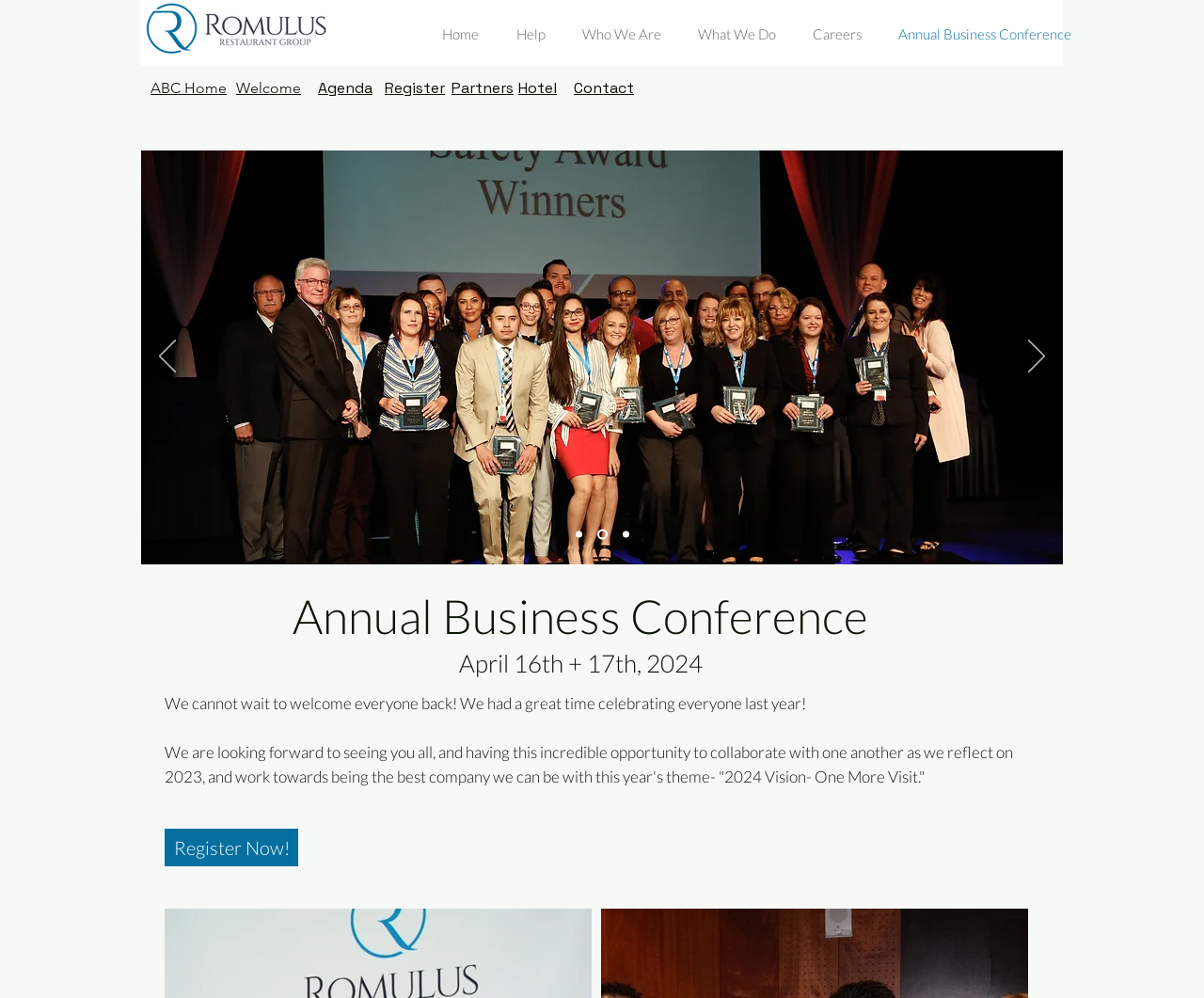Give a short answer to this question using one word or a phrase:
What is the date of the Annual Business Conference?

April 16th + 17th, 2024